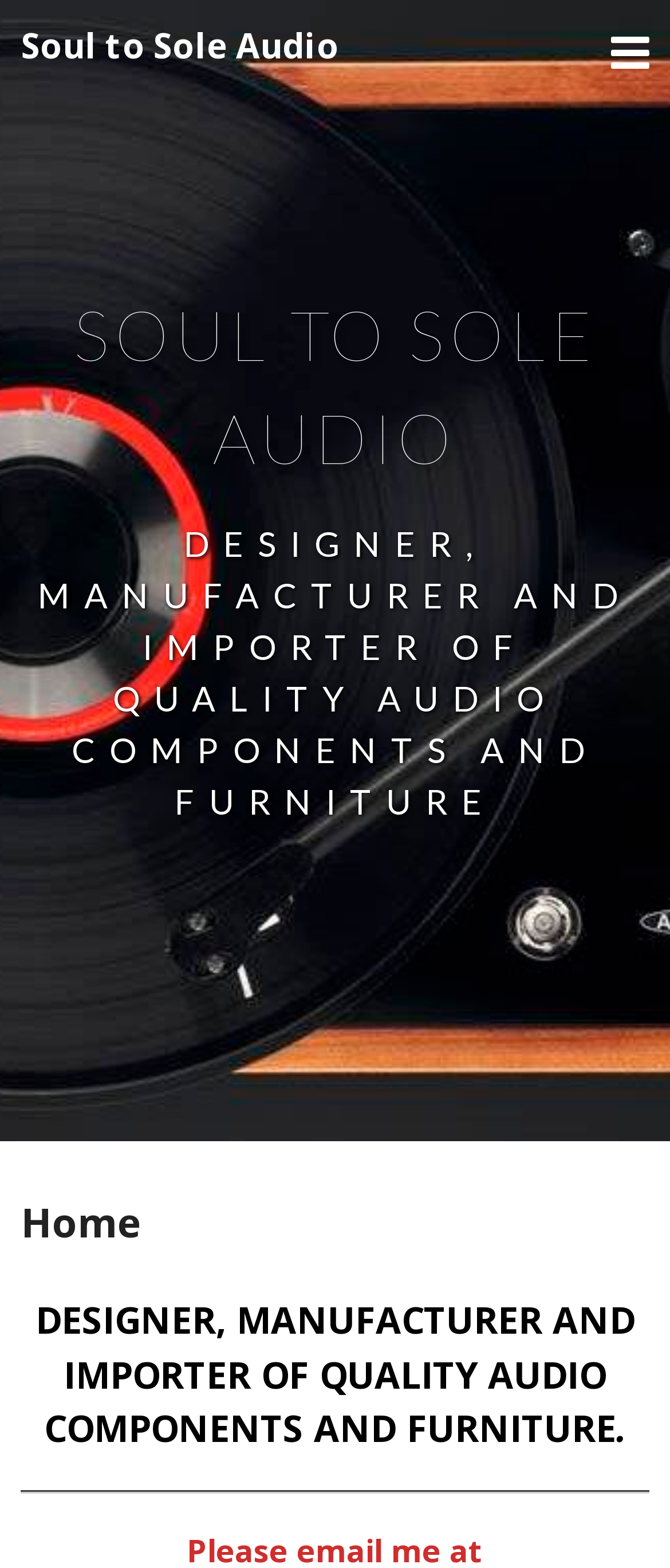Using the information in the image, give a comprehensive answer to the question: 
What is the orientation of the separator element?

The orientation of the separator element is obtained from the separator element '' which has an orientation of horizontal. This element is located at the bottom of the webpage.